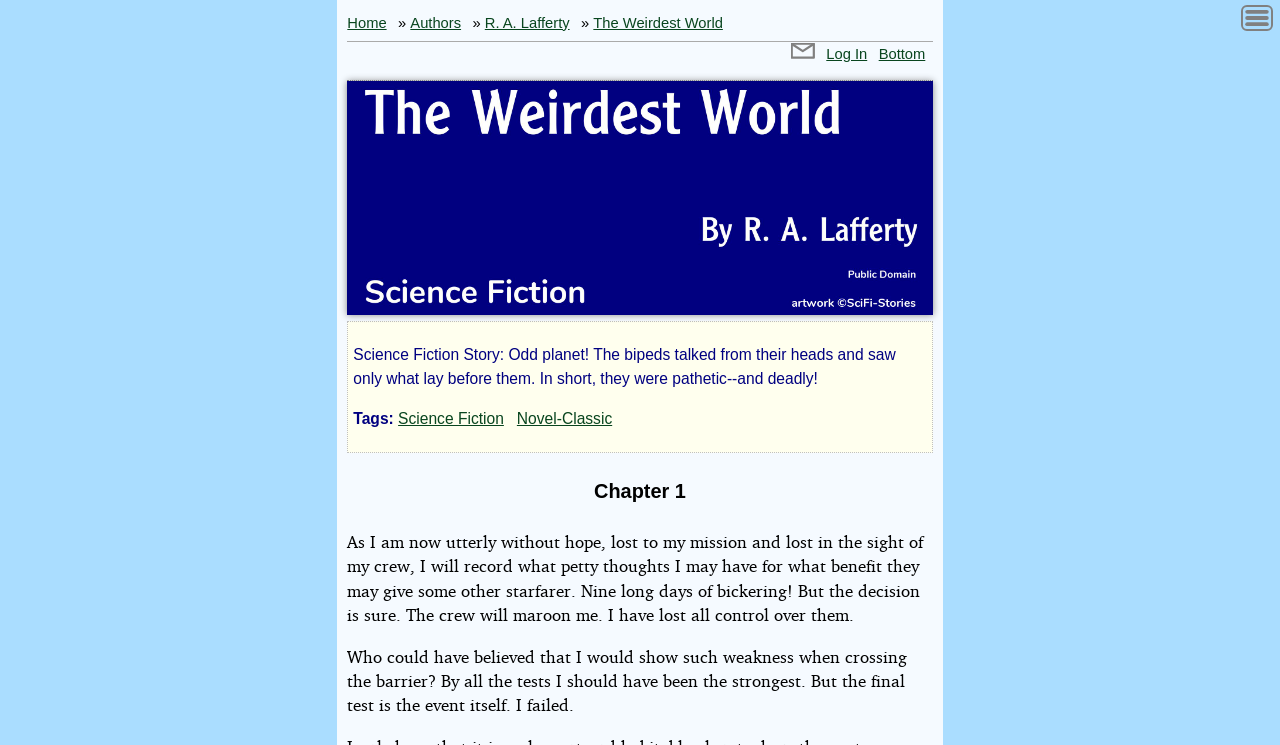Construct a comprehensive caption that outlines the webpage's structure and content.

This webpage is a science fiction story titled "The Weirdest World" by R. A. Lafferty. At the top, there is a navigation menu with links to "Home", "Authors", and "The Weirdest World", as well as a separator symbol "»". Below the navigation menu, there is a link to "R. A. Lafferty" and another link to "The Weirdest World" which is likely the title of the story.

On the right side of the page, there are several links, including "Private Messages", "Log In", and "Bottom". There is also an image associated with "Private Messages". 

The main content of the page is divided into two sections. The top section has a cover image of "The Weirdest World" and a heading with the title and author of the story. Below the heading, there is a brief summary of the story, which describes a planet where bipeds talk from their heads and are pathetic yet deadly.

The bottom section of the main content has a heading "Chapter 1" and two paragraphs of text that appear to be the beginning of the story. The text describes the narrator's situation, who is lost and without hope, and is recording their thoughts for the benefit of others. The narrator reflects on their weakness and failure in crossing a barrier.